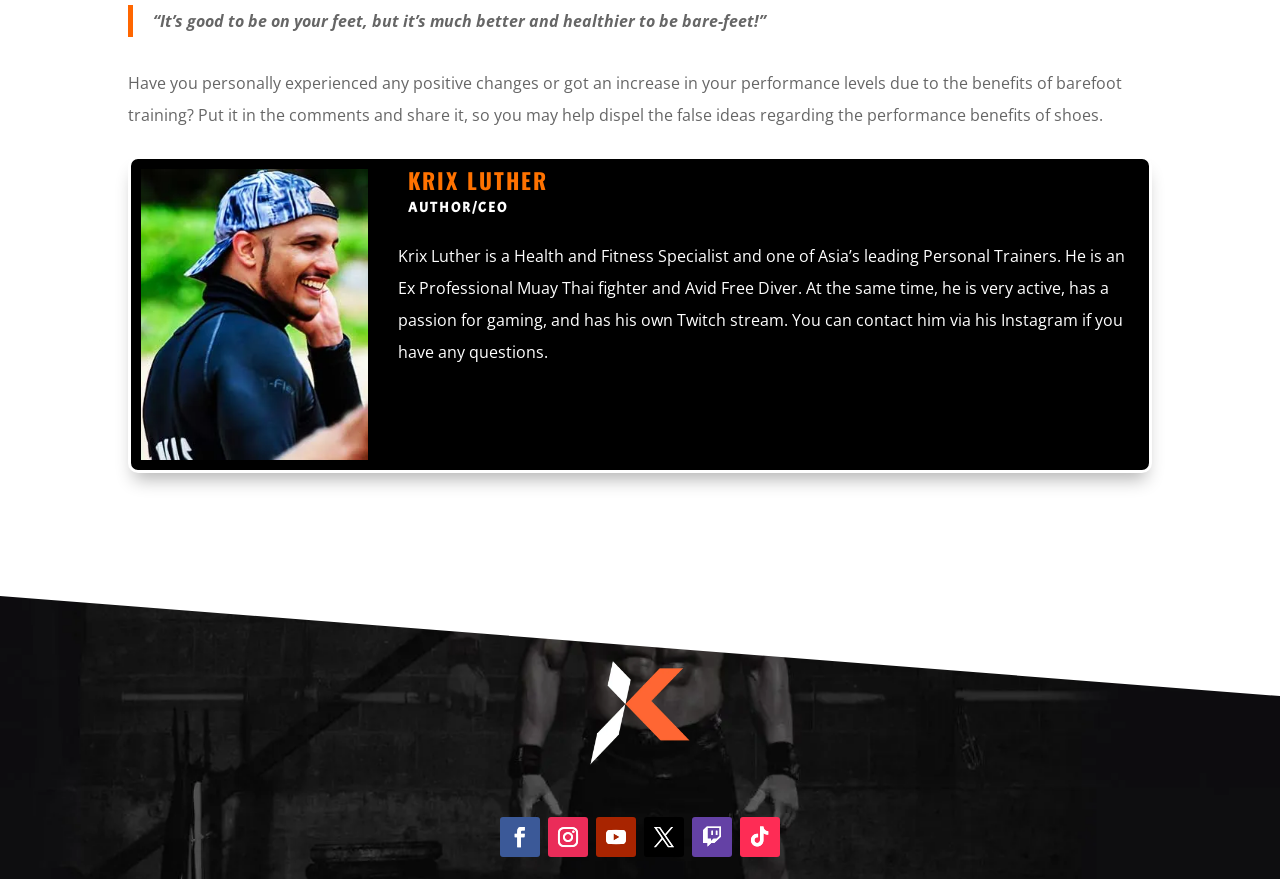How many social media links are below Krix Luther's profile?
Based on the content of the image, thoroughly explain and answer the question.

I counted the number of link elements below Krix Luther's profile. There are five link elements with the bounding box coordinates [0.391, 0.93, 0.422, 0.975], [0.428, 0.93, 0.459, 0.975], [0.466, 0.93, 0.497, 0.975], [0.503, 0.93, 0.534, 0.975], and [0.541, 0.93, 0.572, 0.975]. Each link element represents a social media platform.